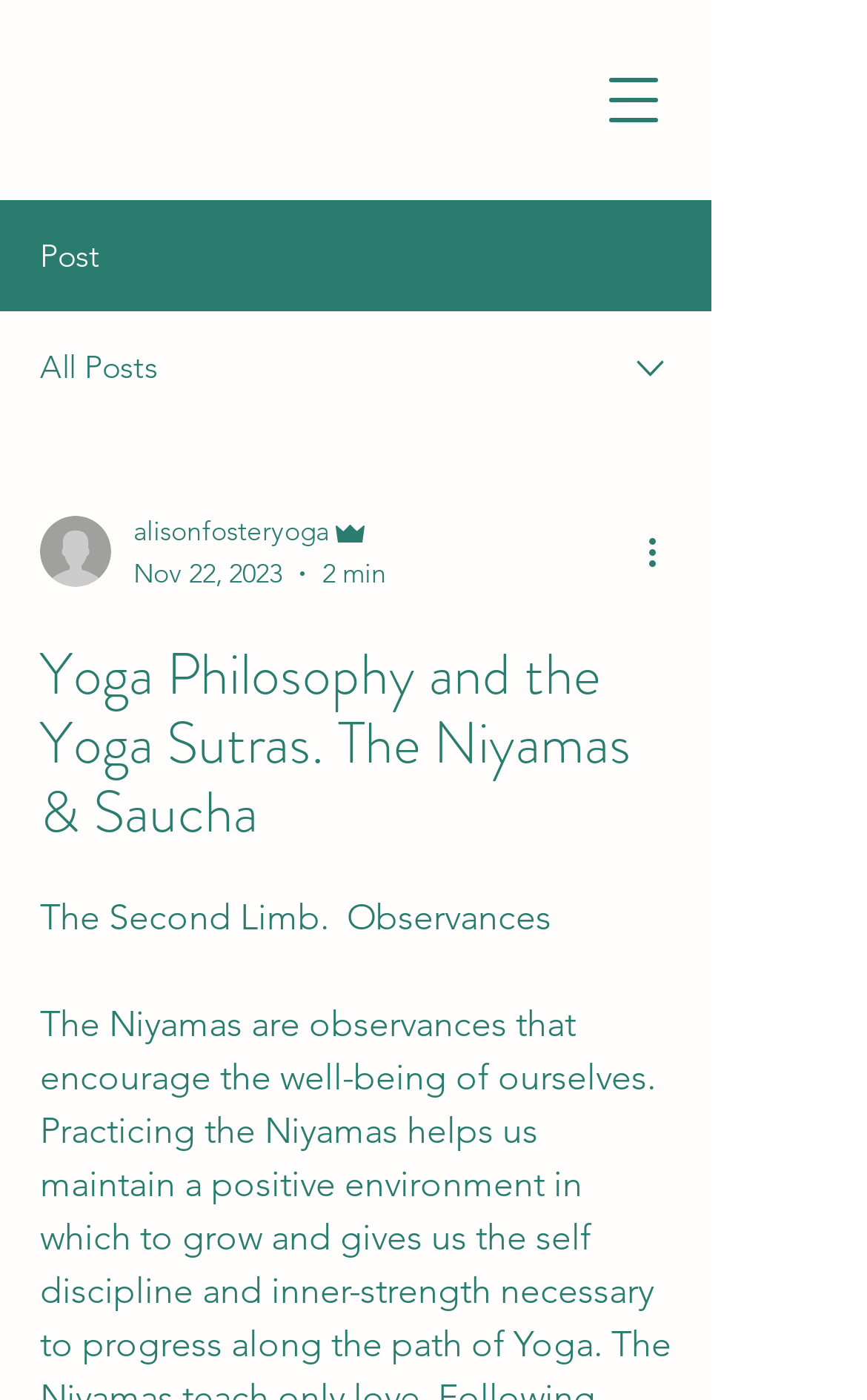Bounding box coordinates are specified in the format (top-left x, top-left y, bottom-right x, bottom-right y). All values are floating point numbers bounded between 0 and 1. Please provide the bounding box coordinate of the region this sentence describes: alisonfosteryoga

[0.154, 0.364, 0.446, 0.395]